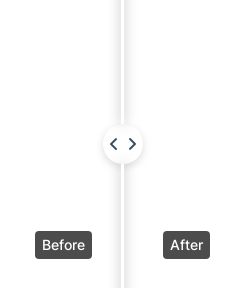What is the stove top made of?
Use the image to give a comprehensive and detailed response to the question.

The caption specifically mentions that the stove top is black ceramic, indicating the material it is made of.